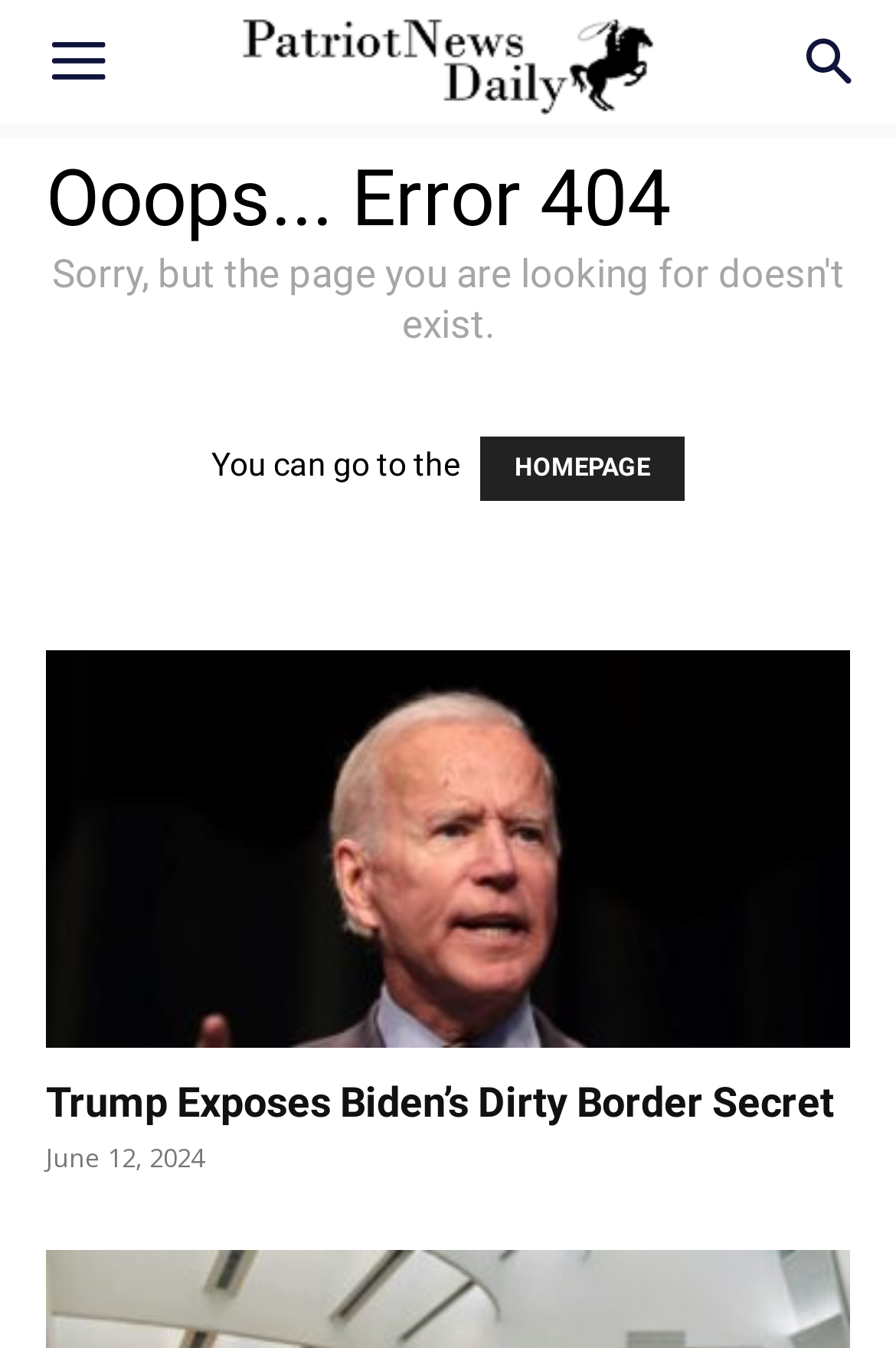Please answer the following question using a single word or phrase: 
What is the error code displayed on the webpage?

404